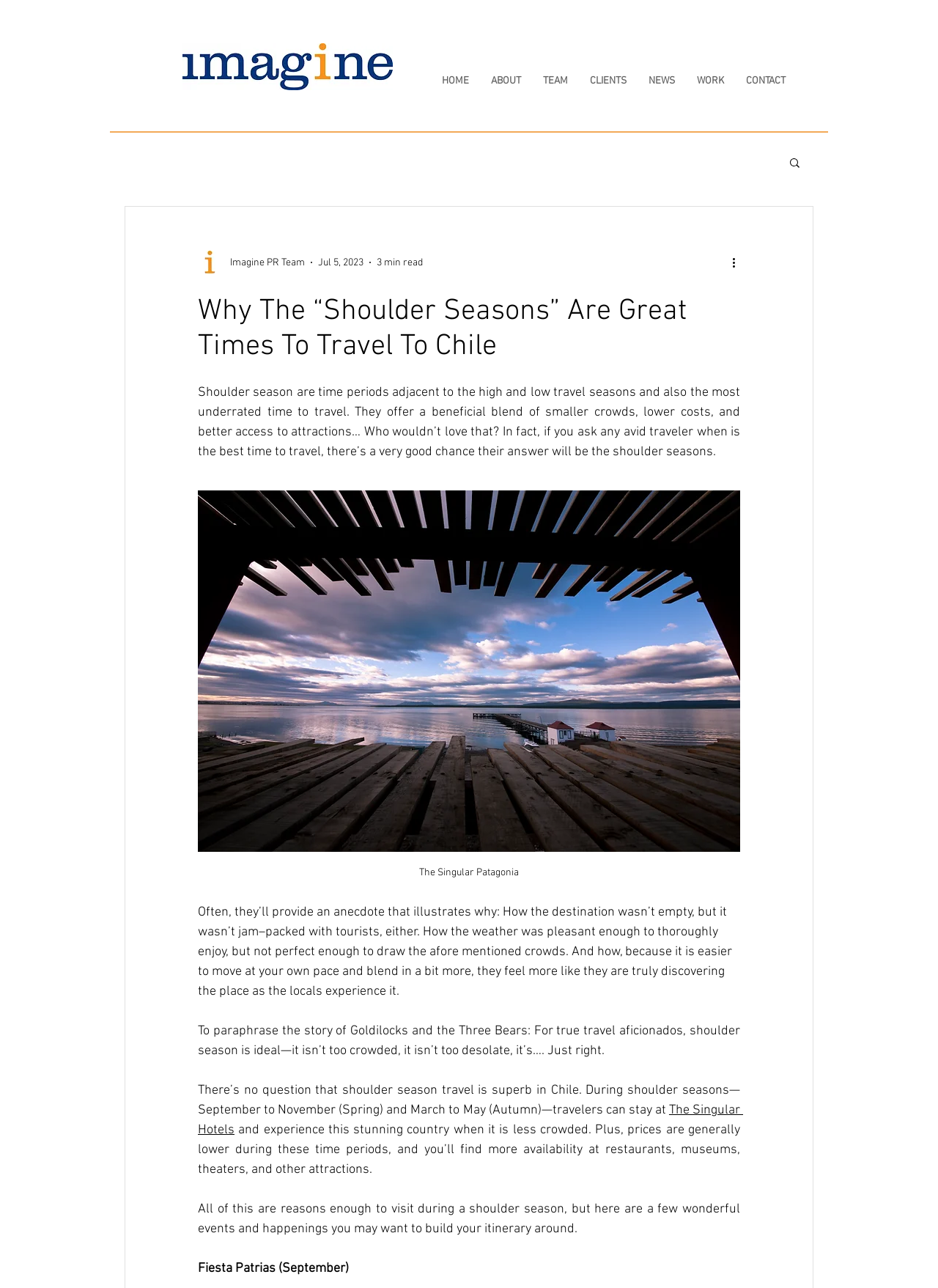What is the main topic of this webpage?
Please answer the question as detailed as possible based on the image.

Based on the webpage content, the main topic is about the benefits of traveling during shoulder seasons, specifically in Chile. The webpage provides information on why shoulder seasons are great times to travel to Chile, including smaller crowds, lower costs, and better access to attractions.